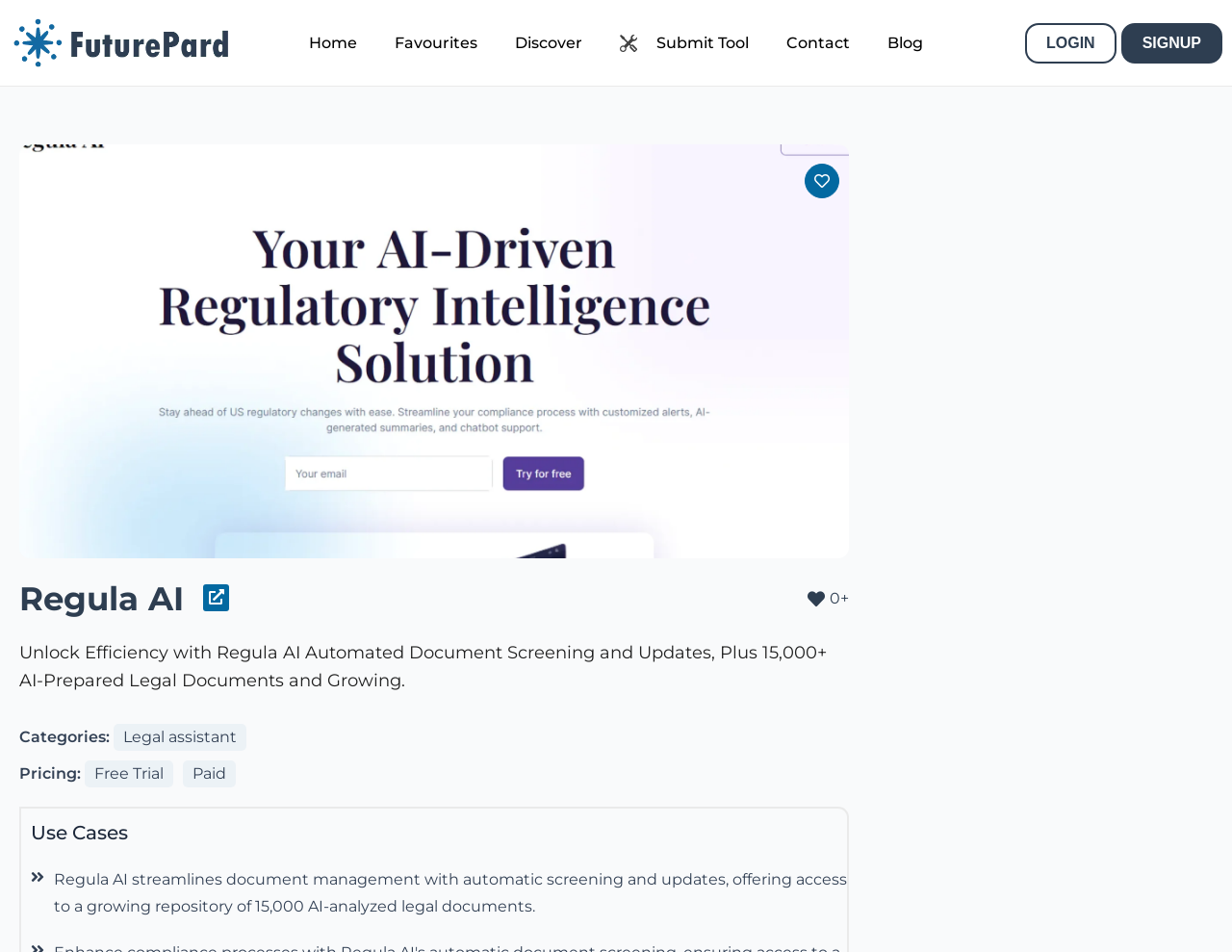What is the name of the AI tool?
Deliver a detailed and extensive answer to the question.

The name of the AI tool can be found in the heading element with the text 'Regula AI' and also in the image element with the description 'Regula AI'.